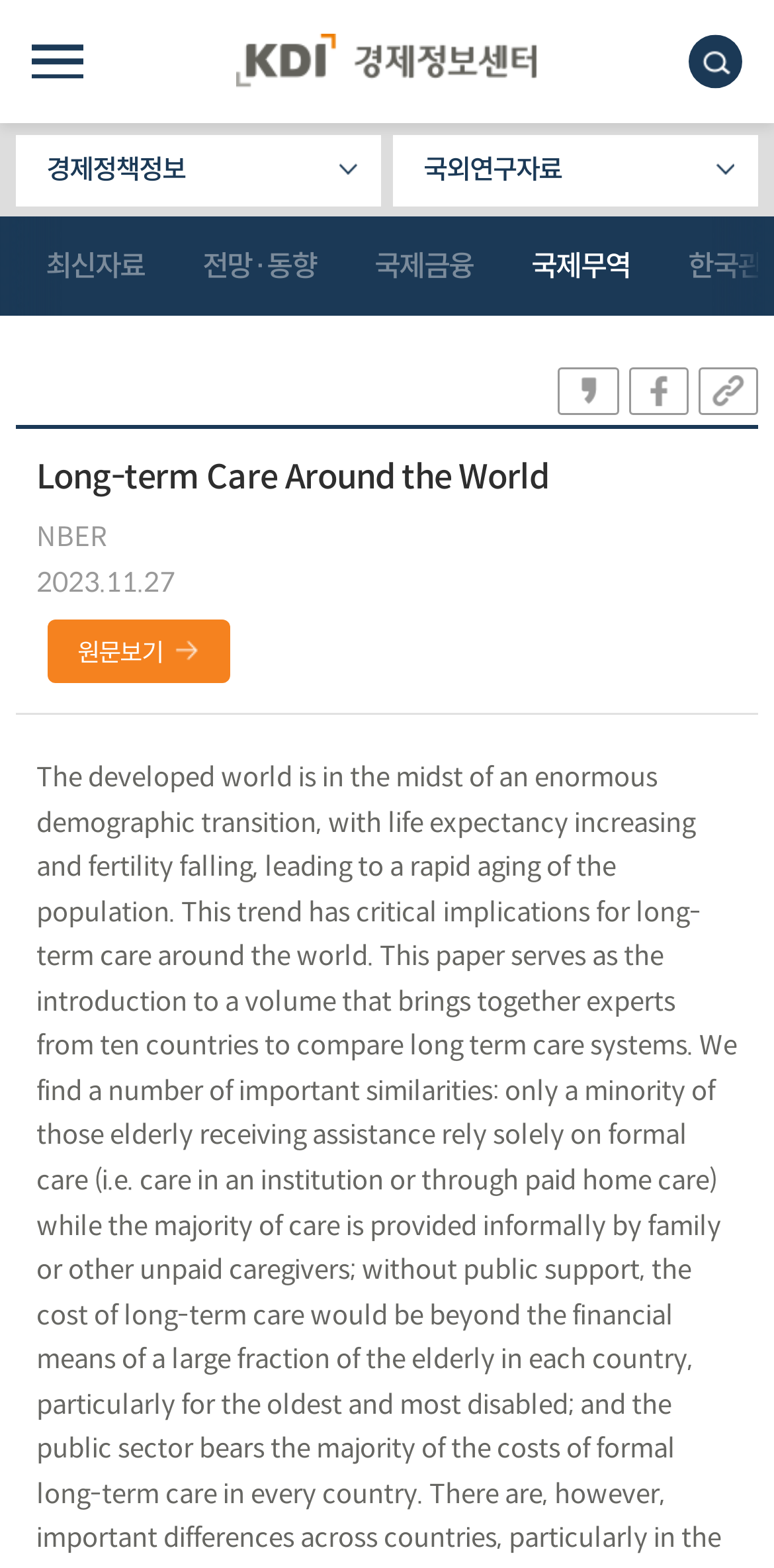How many links are there in the top menu?
Look at the screenshot and provide an in-depth answer.

There are five links in the top menu, which are '최신자료', '전망·동향', '국제금융', '국제무역', and 'ALL MENU'.